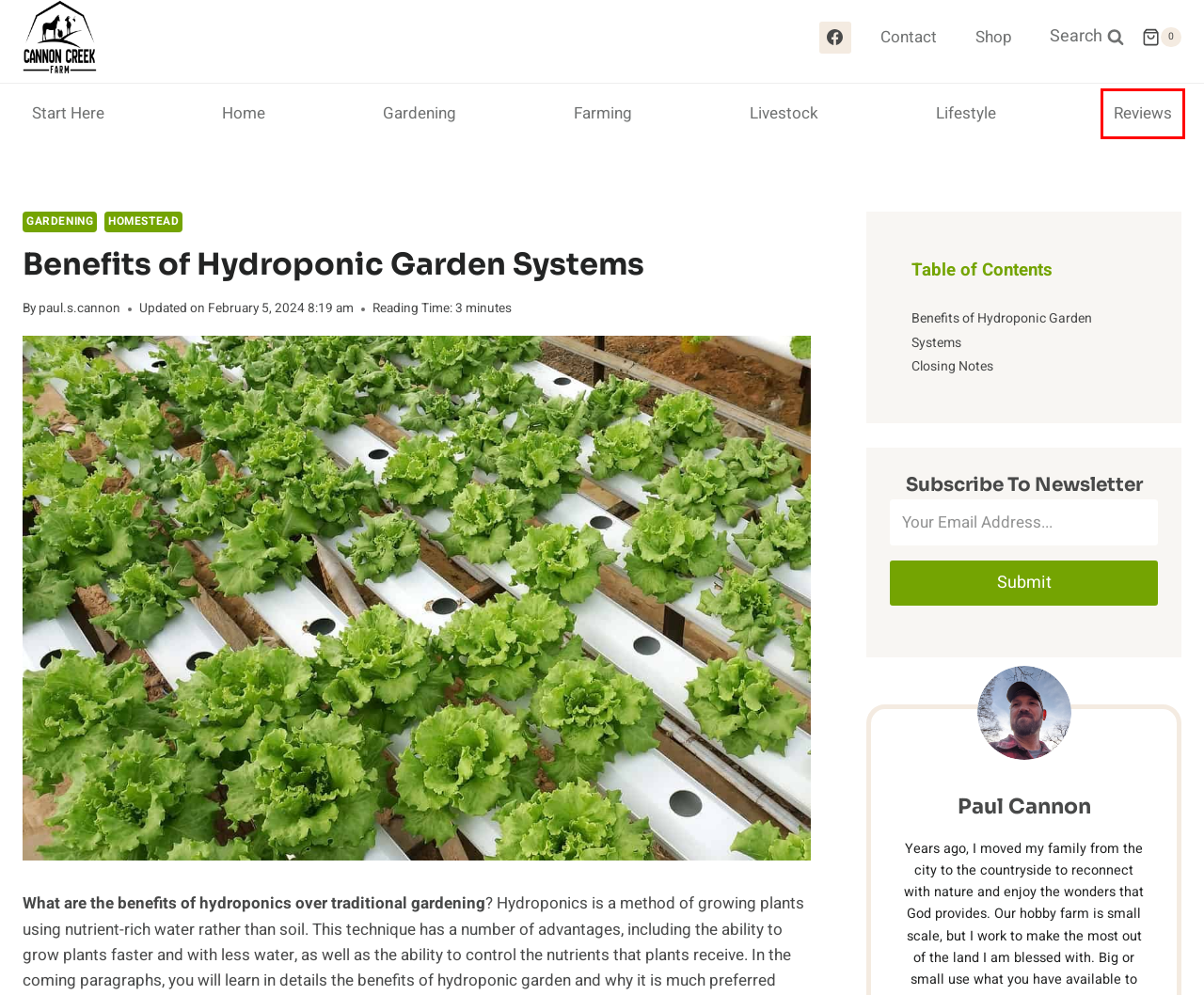You have a screenshot of a webpage, and a red bounding box highlights an element. Select the webpage description that best fits the new page after clicking the element within the bounding box. Options are:
A. Livestock Archives - Cannon Creek Farm
B. Shop - Cannon Creek Farm
C. Home - Cannon Creek Farm
D. Reviews Archives - Cannon Creek Farm
E. Farming Archives - Cannon Creek Farm
F. Homestead Archives - Cannon Creek Farm
G. Lifestyle Archives - Cannon Creek Farm
H. Contact - Cannon Creek Farm

D